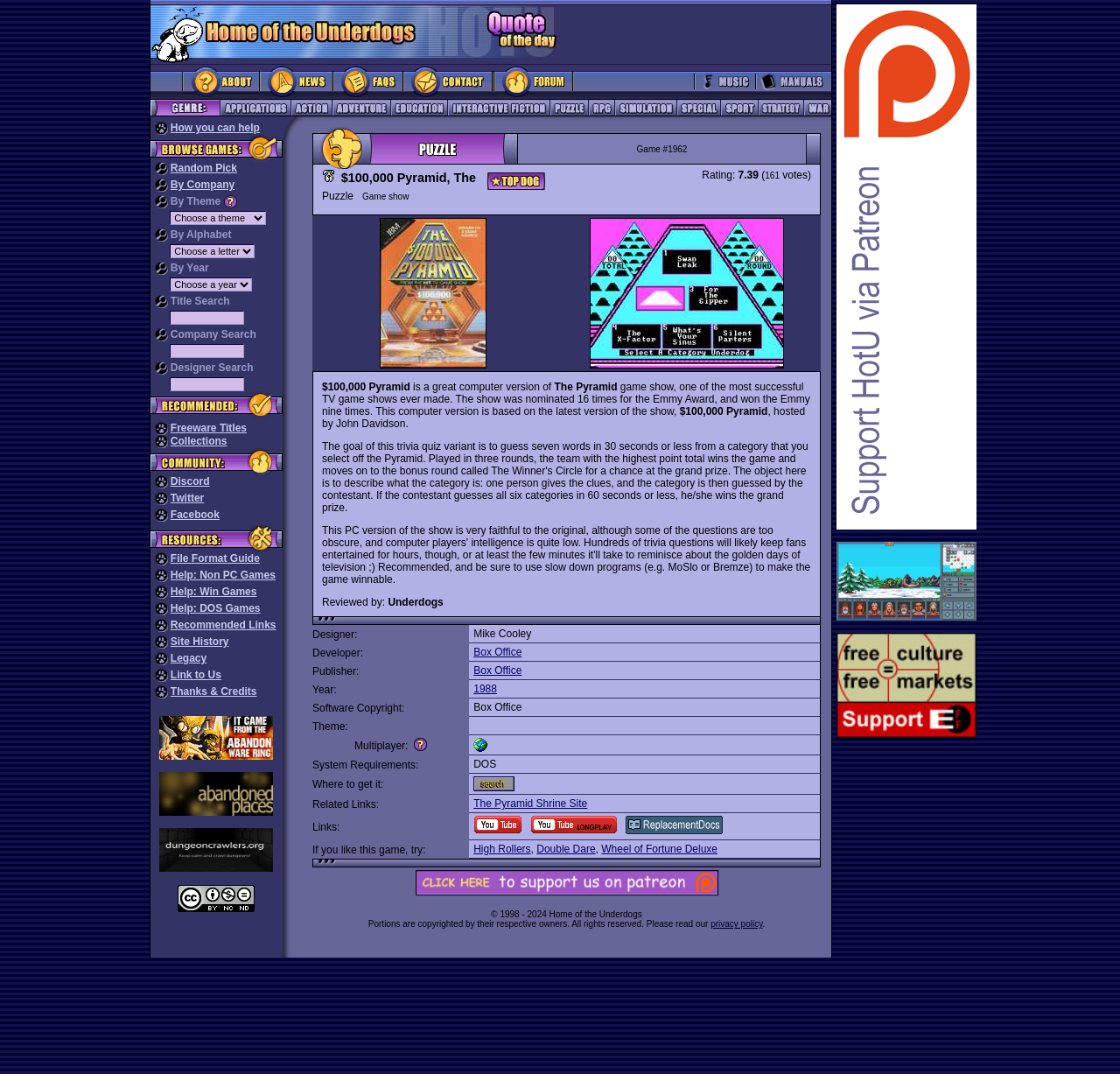What is the text of the last link in the webpage?
Based on the visual content, answer with a single word or a brief phrase.

Simulation